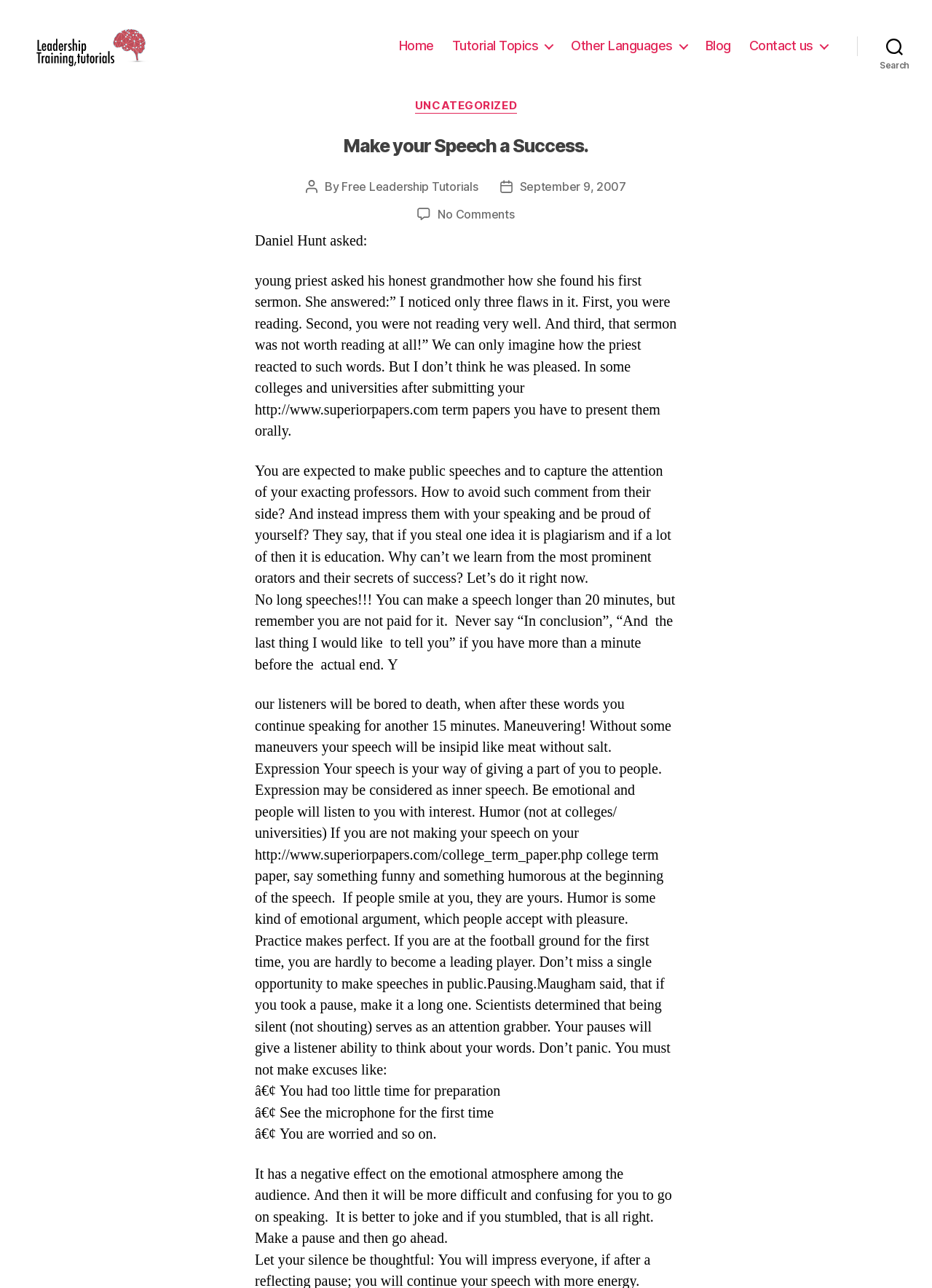Find the bounding box coordinates of the element to click in order to complete this instruction: "Click on the 'Search' button". The bounding box coordinates must be four float numbers between 0 and 1, denoted as [left, top, right, bottom].

[0.92, 0.023, 1.0, 0.048]